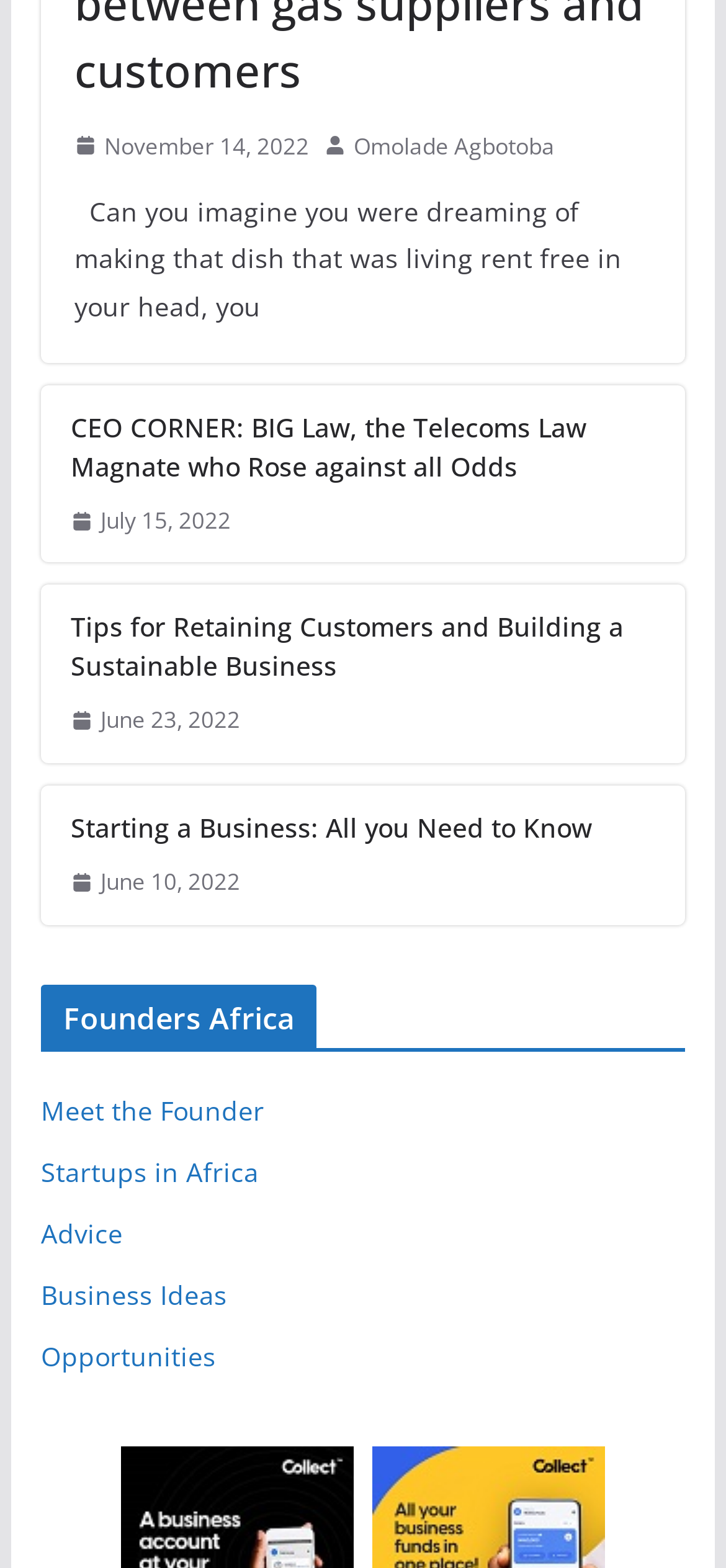Determine the bounding box coordinates of the area to click in order to meet this instruction: "View CEO Corner article".

[0.097, 0.26, 0.903, 0.31]